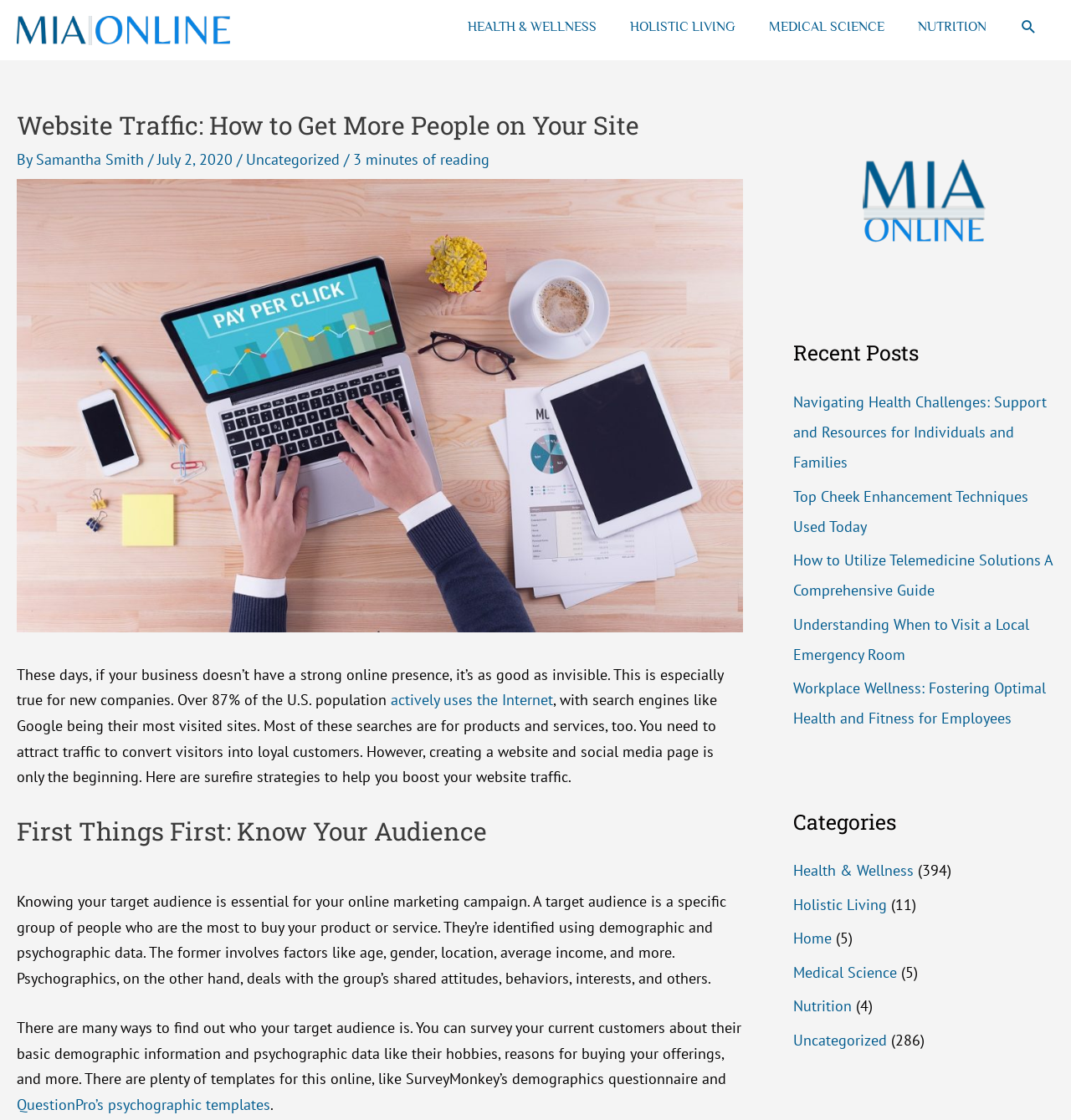Please indicate the bounding box coordinates of the element's region to be clicked to achieve the instruction: "Search using the search icon link". Provide the coordinates as four float numbers between 0 and 1, i.e., [left, top, right, bottom].

[0.952, 0.016, 0.969, 0.032]